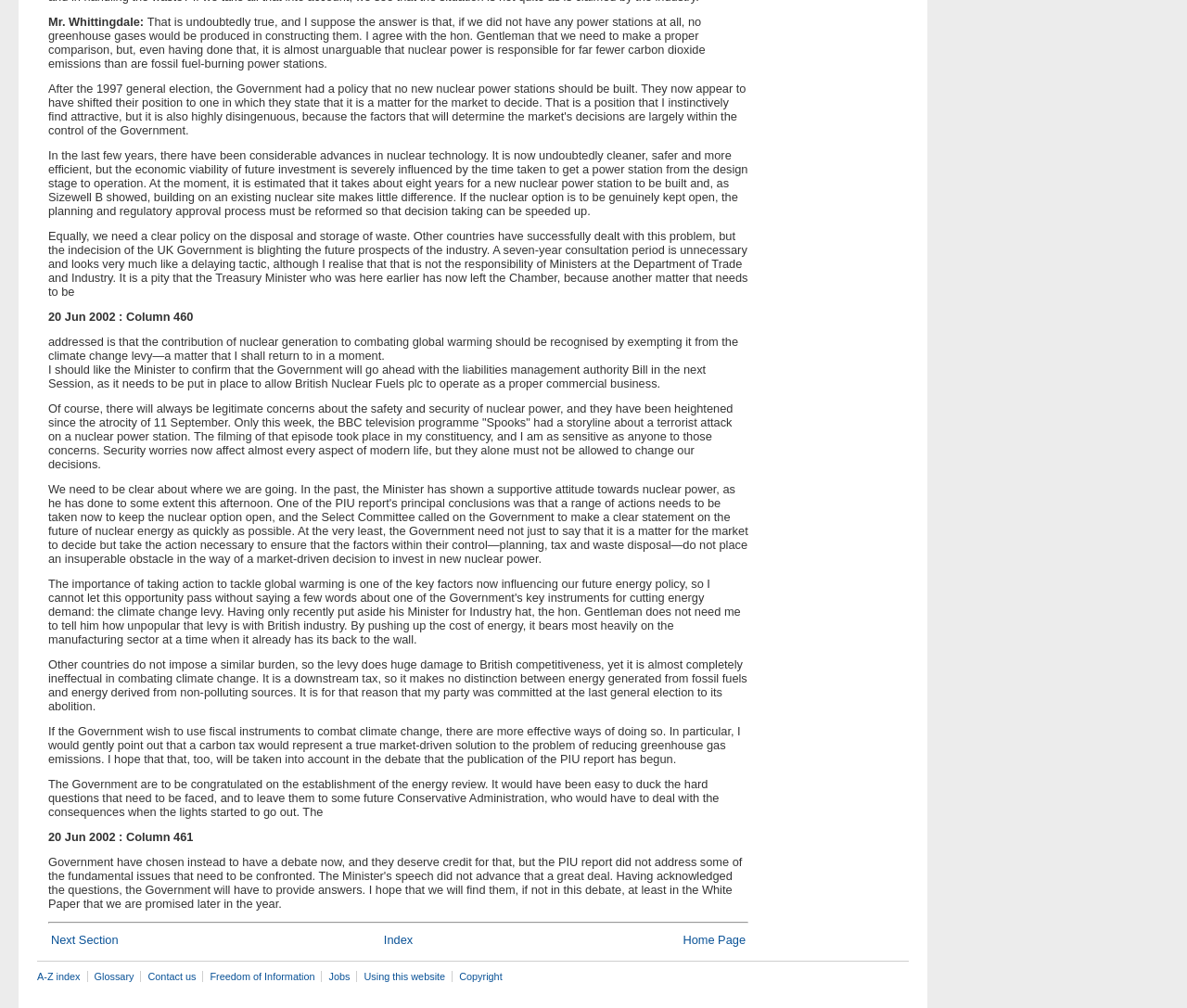Identify the bounding box coordinates of the element that should be clicked to fulfill this task: "go to next section". The coordinates should be provided as four float numbers between 0 and 1, i.e., [left, top, right, bottom].

[0.043, 0.925, 0.1, 0.939]